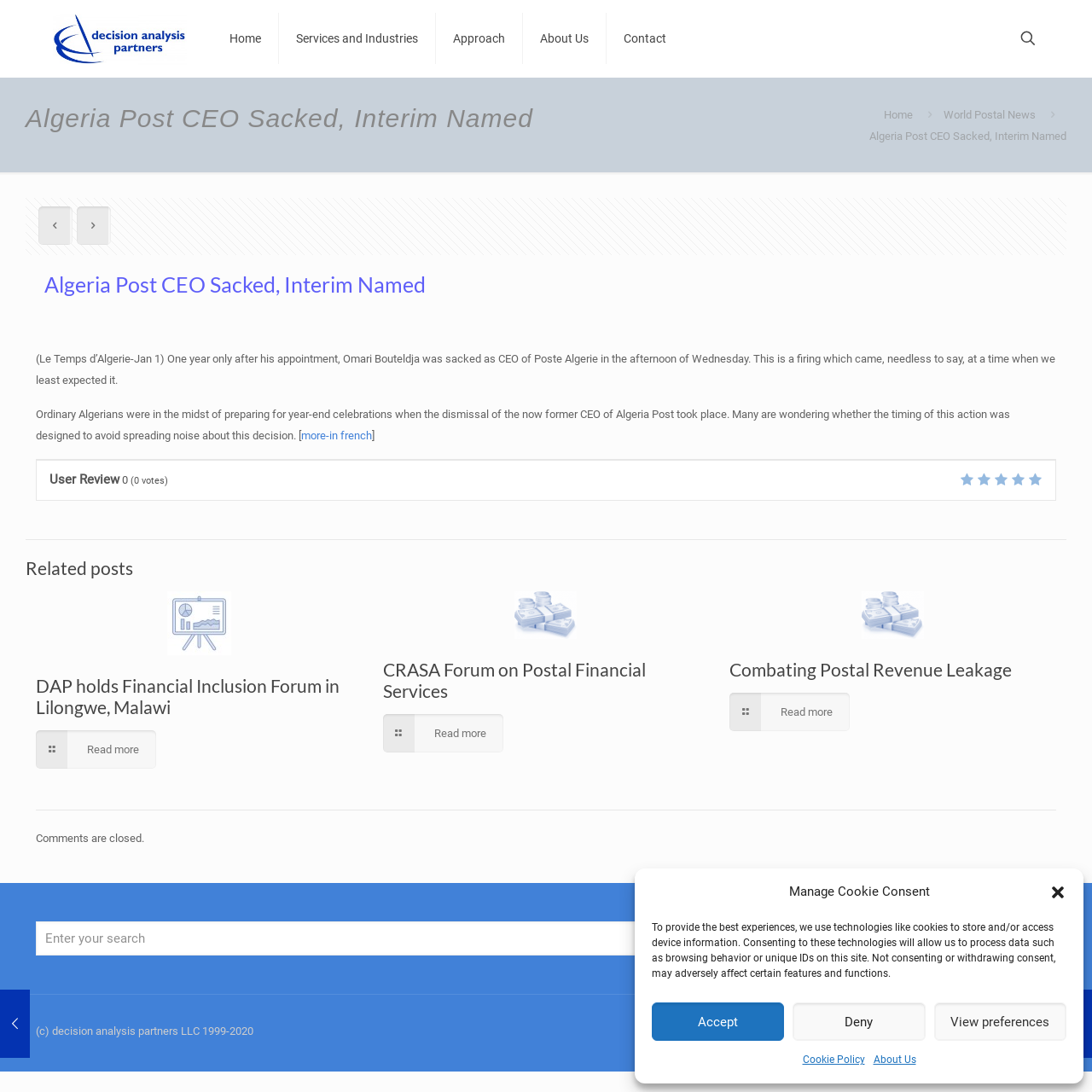What is the name of the company?
From the screenshot, provide a brief answer in one word or phrase.

Decision Analysis Partners LLC